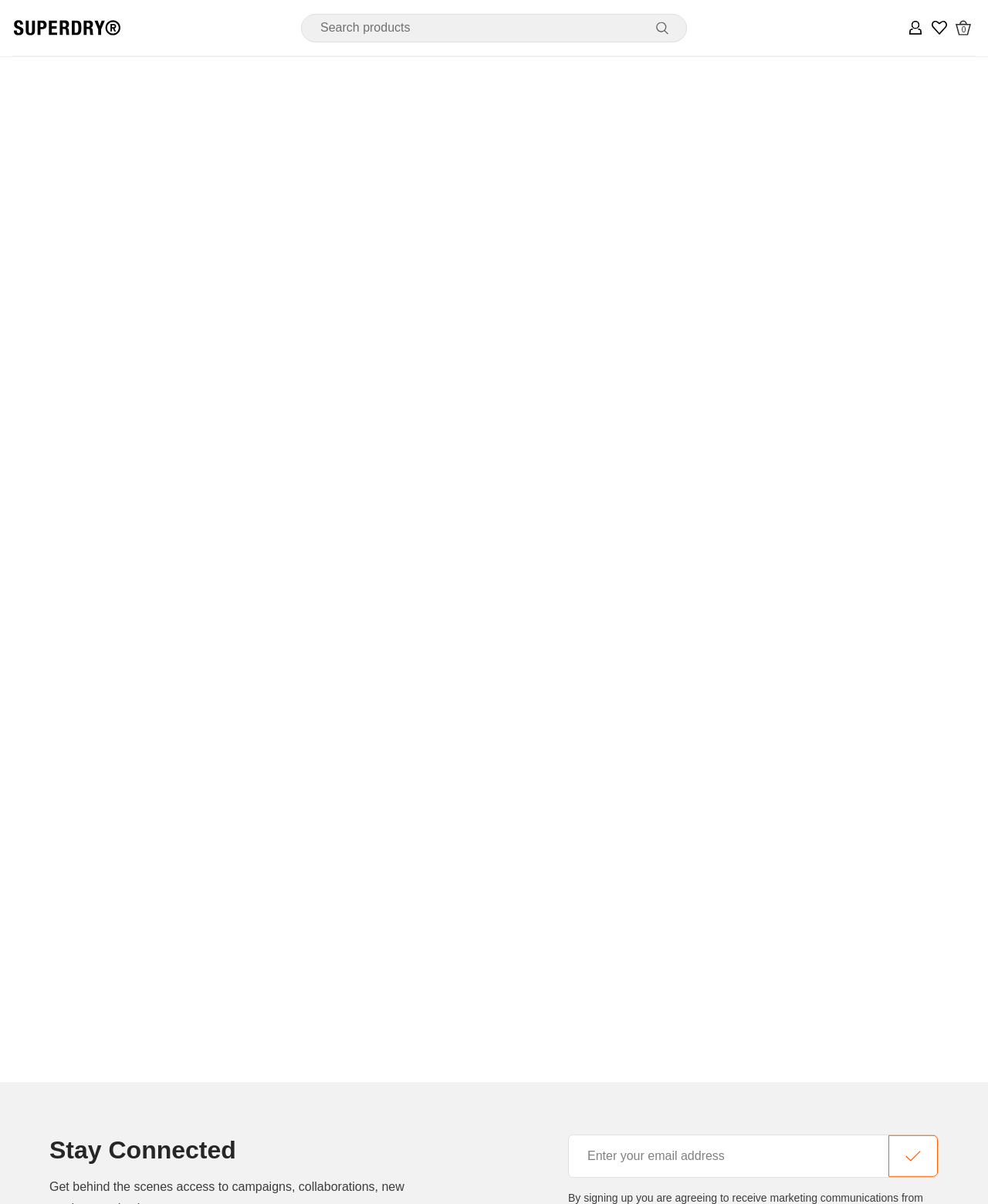What is the function of the image in the top-left corner?
Using the details shown in the screenshot, provide a comprehensive answer to the question.

The image in the top-left corner is likely the Superdry logo, which is a common element on websites to represent the brand or company. It is also a link that navigates back to the home page.